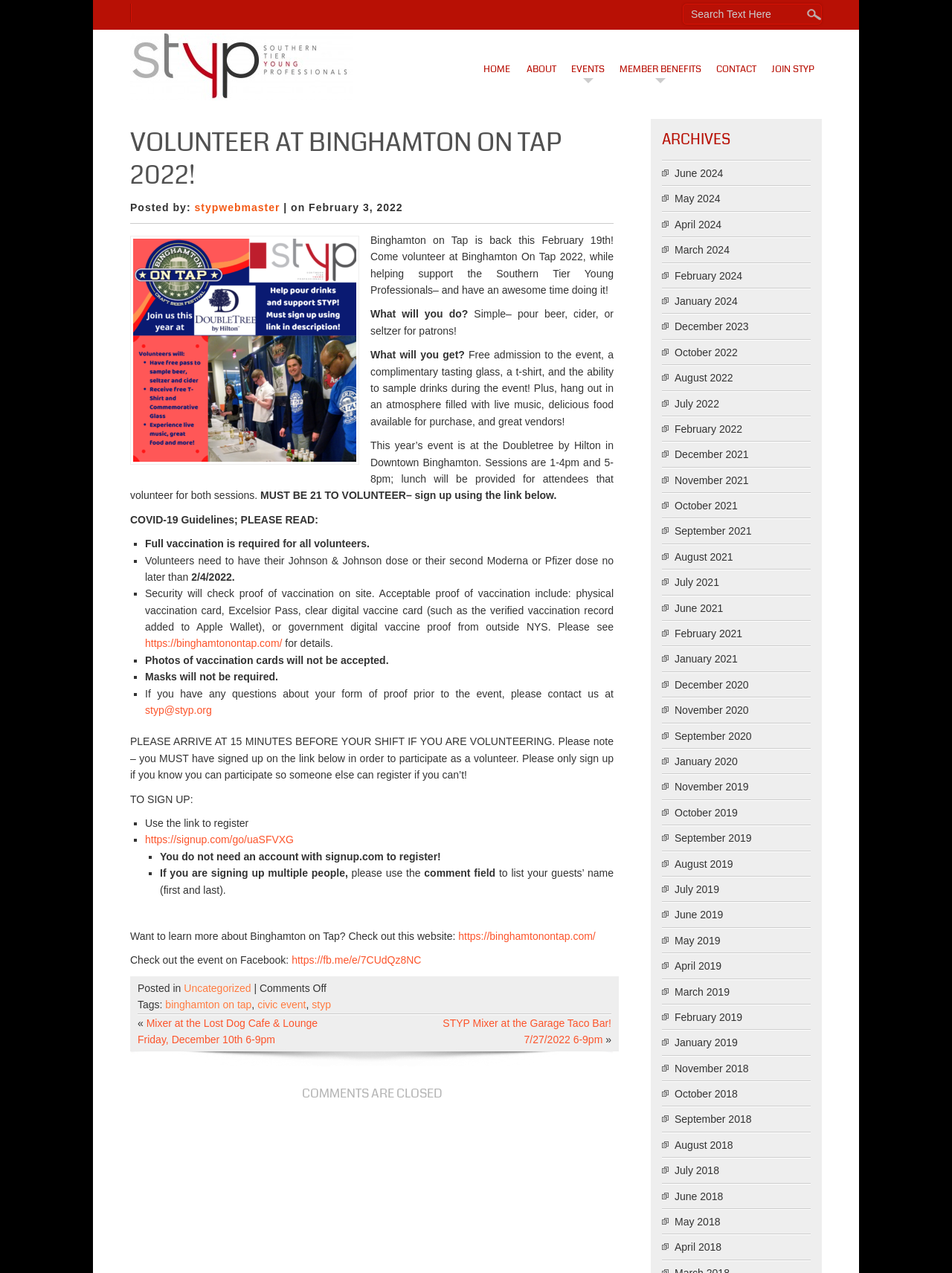Locate the bounding box coordinates of the clickable area needed to fulfill the instruction: "Learn more about Binghamton on Tap".

[0.481, 0.731, 0.626, 0.74]